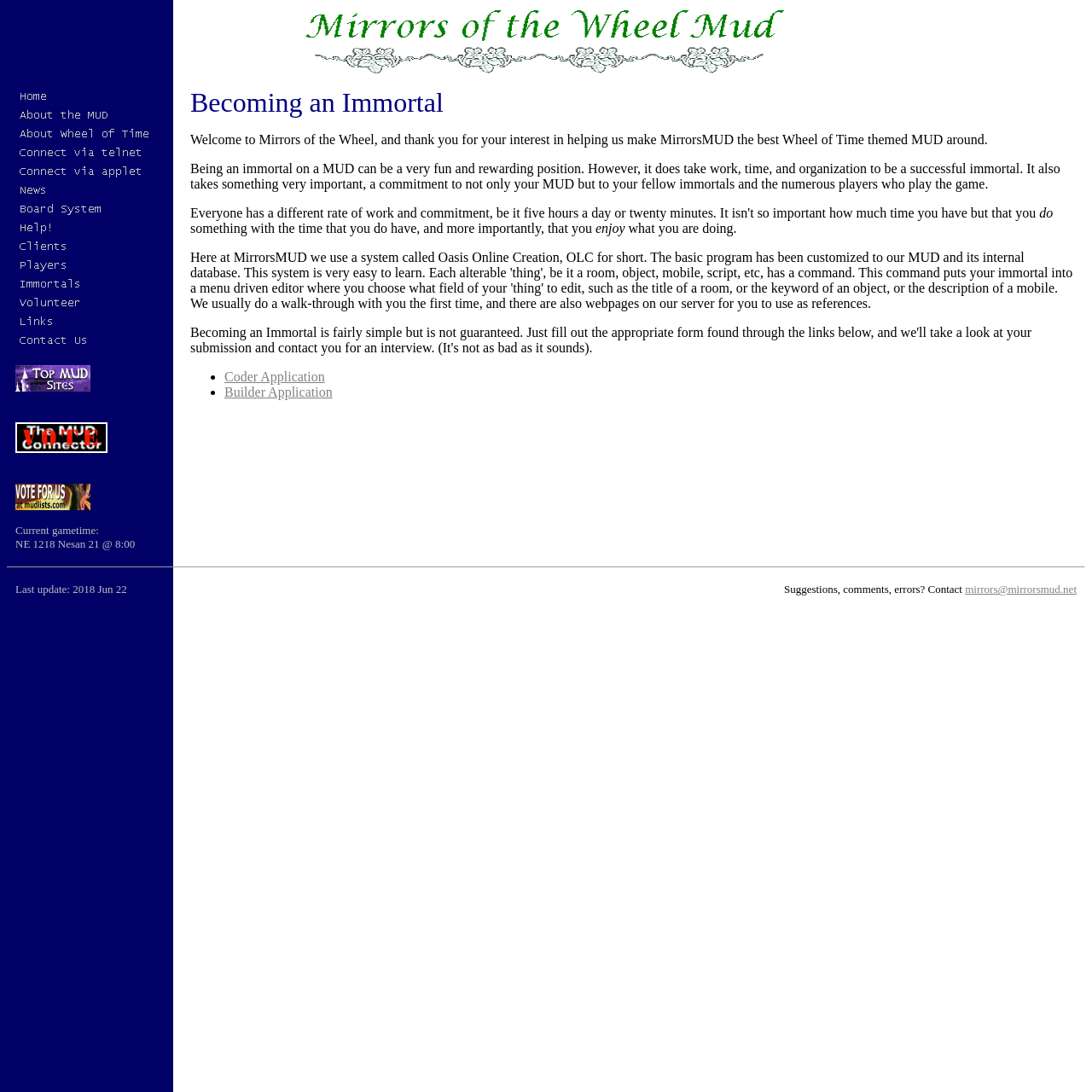Please locate the clickable area by providing the bounding box coordinates to follow this instruction: "Click on the 'Coder Application' link".

[0.205, 0.338, 0.297, 0.352]